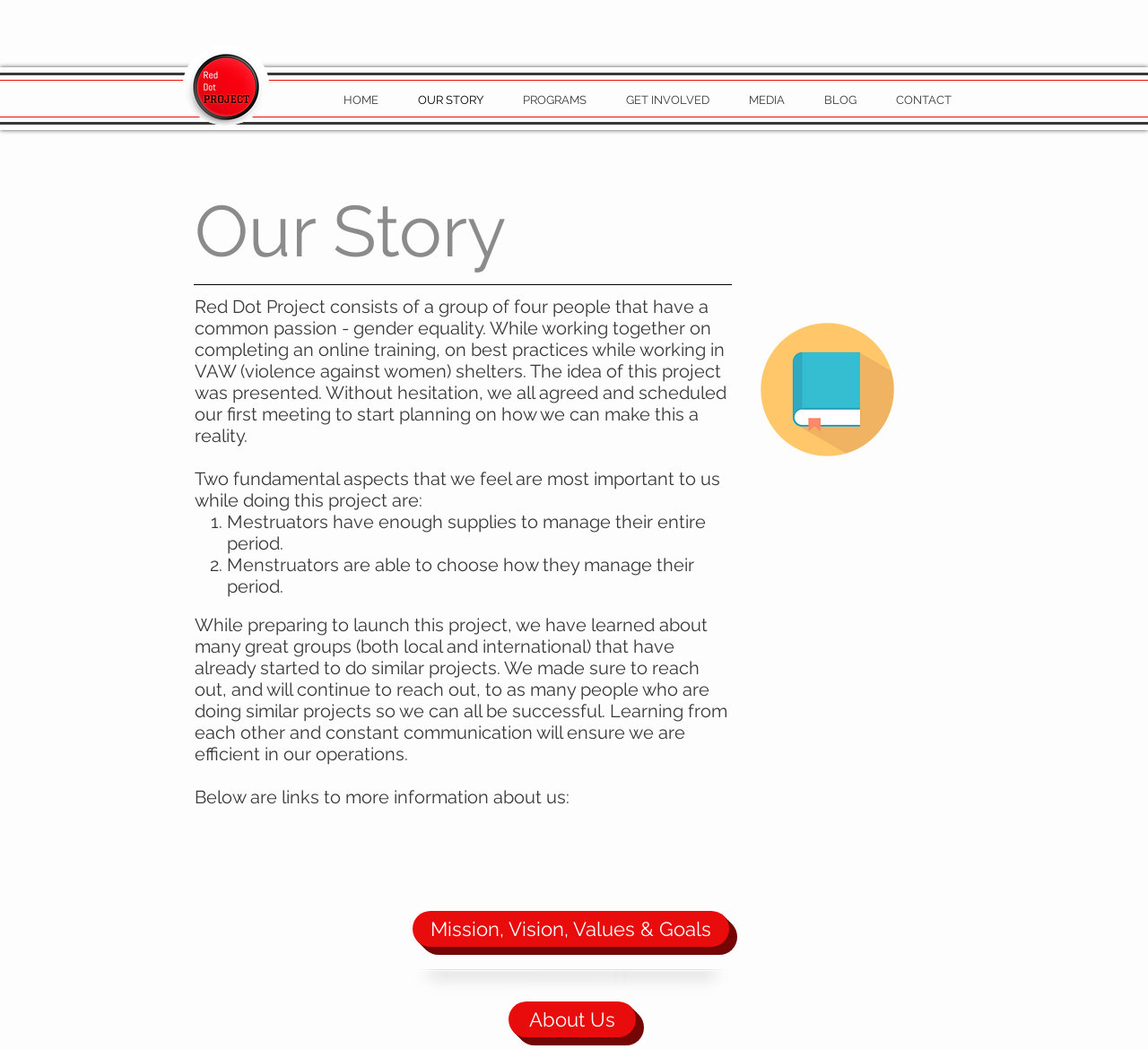Please answer the following question using a single word or phrase: 
What are the two fundamental aspects of the project?

Mestruators have enough supplies, Menstruators can choose